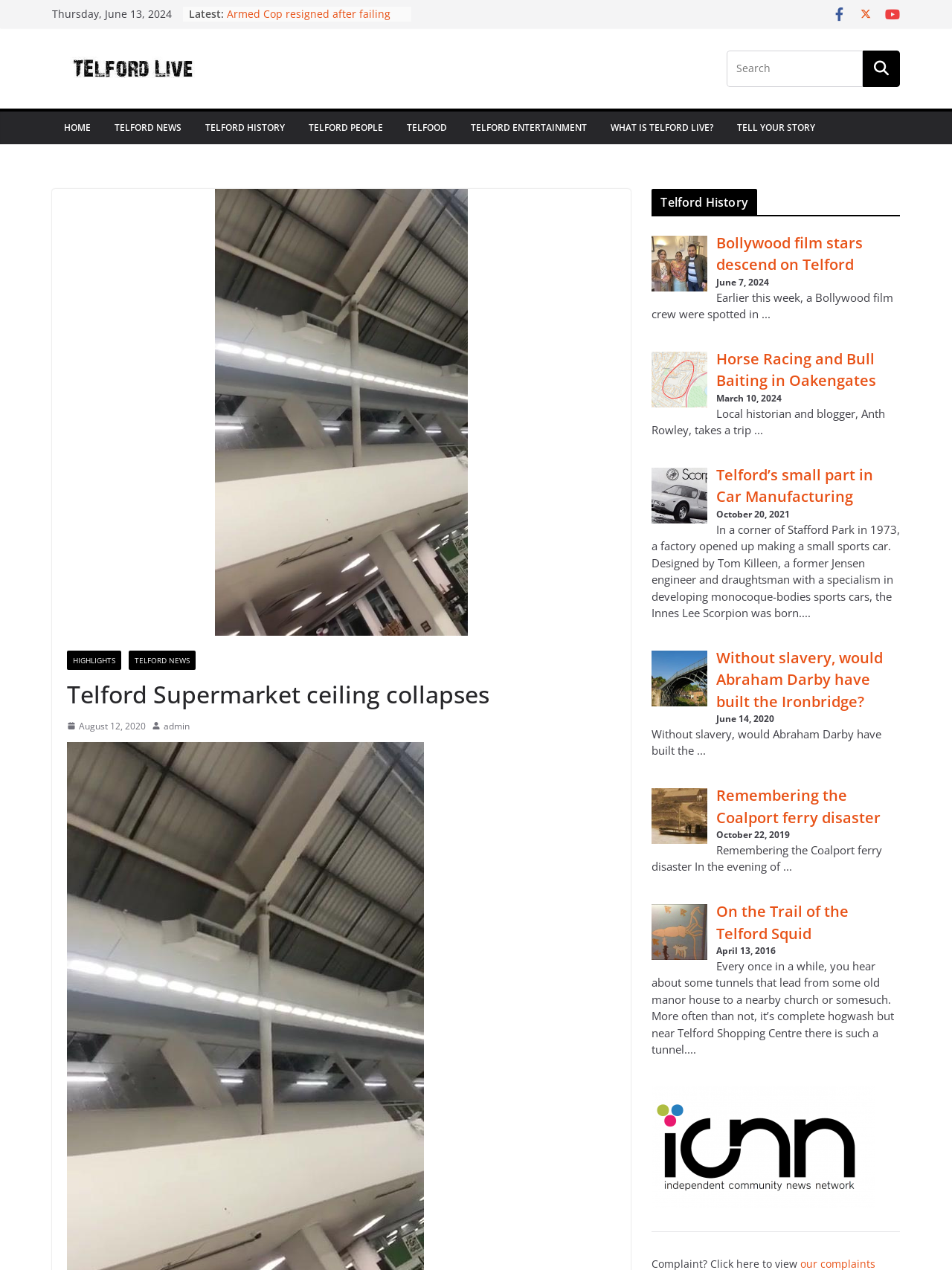Offer a detailed account of what is visible on the webpage.

This webpage is about Telford Live, a local news and history website. At the top, there is a header section with the website's title, "Telford Supermarket ceiling collapses – Telford Live", and a navigation menu with links to different sections, including "HOME", "TELFORD NEWS", "TELFORD HISTORY", and more.

Below the header, there is a section with the latest news, featuring a list of article titles with brief descriptions, including "Armed Cop resigned after failing breath test on duty", "ID scanner tracks Telford pub punters", and more. Each article title is accompanied by a bullet point.

To the right of the latest news section, there is a search bar with a magnifying glass icon. Above the search bar, there are three social media icons.

The main content of the webpage is divided into two columns. The left column features a large article about the Telford Supermarket ceiling collapse, with a heading and a brief summary. Below this article, there are links to other articles, including "HIGHLIGHTS", "TELFORD NEWS", and more.

The right column is dedicated to Telford History, with a heading and a series of article summaries, including "Bollywood film stars descend on Telford", "Horse Racing and Bull Baiting in Oakengates", and more. Each article summary includes a brief description and a "read more" link. Some articles also feature images.

At the bottom of the webpage, there is a separator line, followed by a section with links to more articles and a complementary section with a brief description.